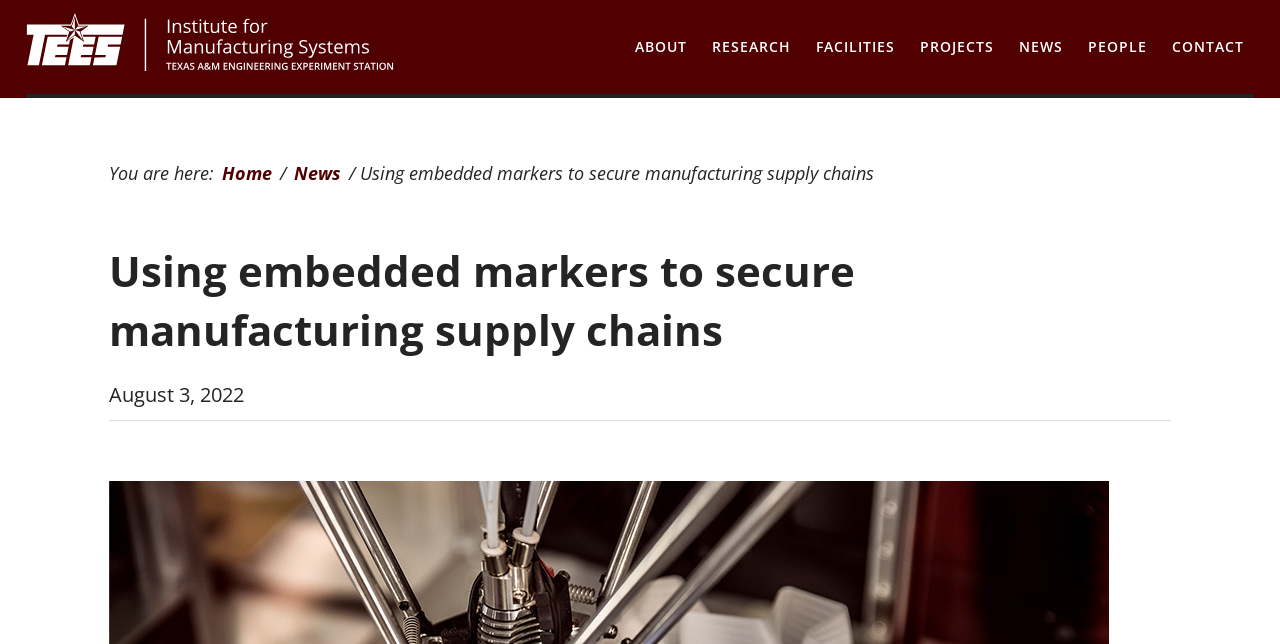Determine the bounding box coordinates for the area that should be clicked to carry out the following instruction: "check news".

[0.789, 0.0, 0.839, 0.146]